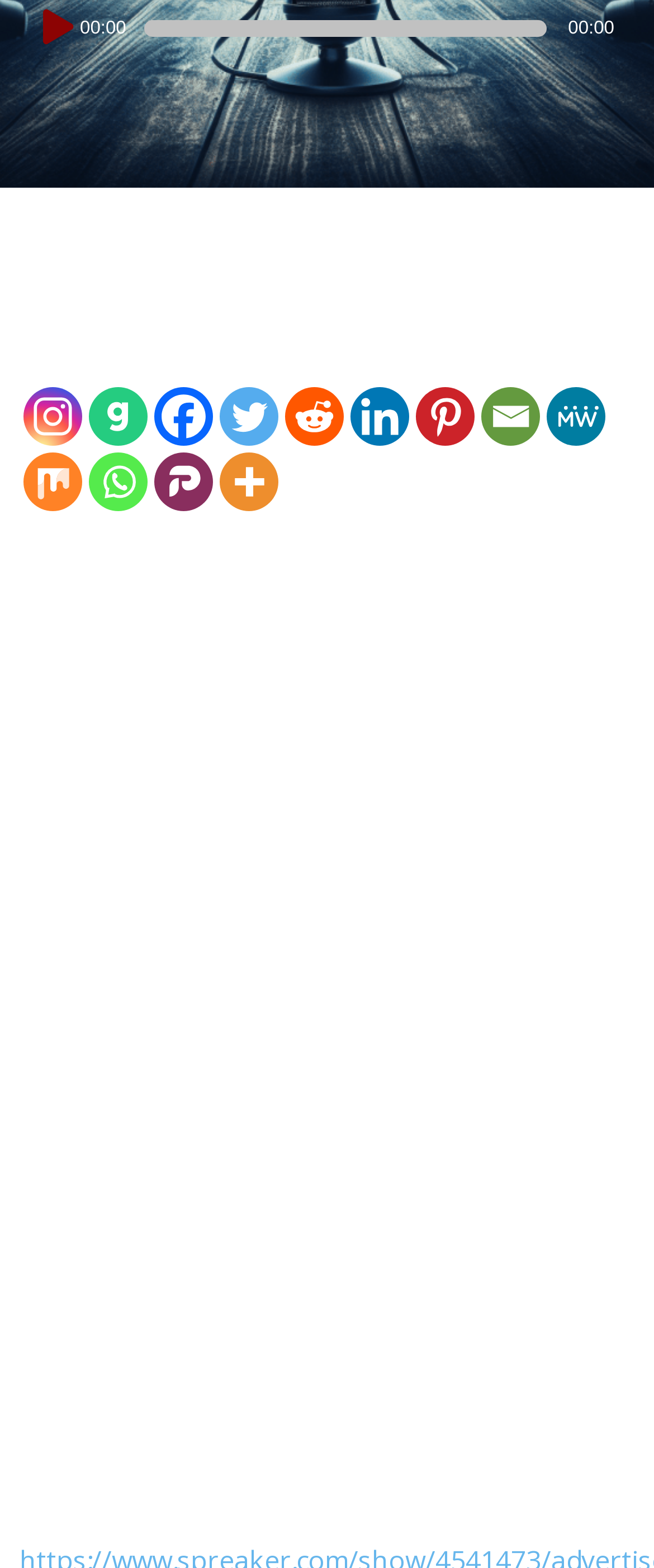From the webpage screenshot, predict the bounding box of the UI element that matches this description: "aria-label="Mix" title="Mix"".

[0.035, 0.288, 0.125, 0.326]